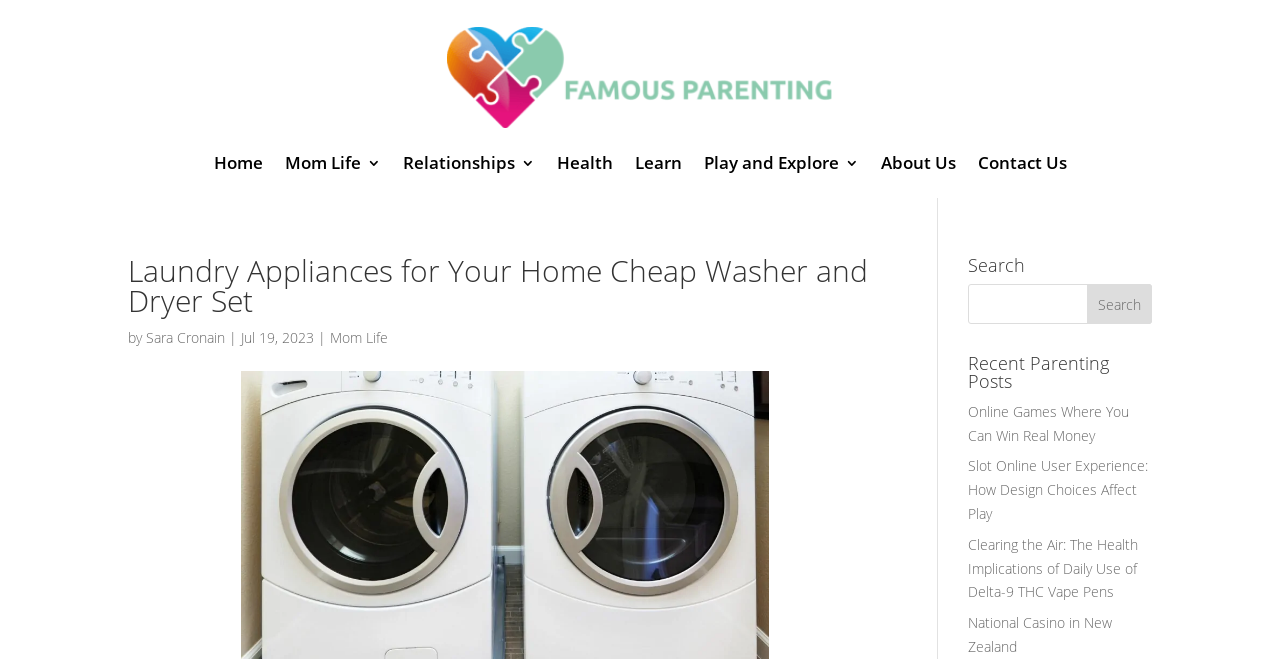Please give a succinct answer to the question in one word or phrase:
What is the author of the current article?

Sara Cronain